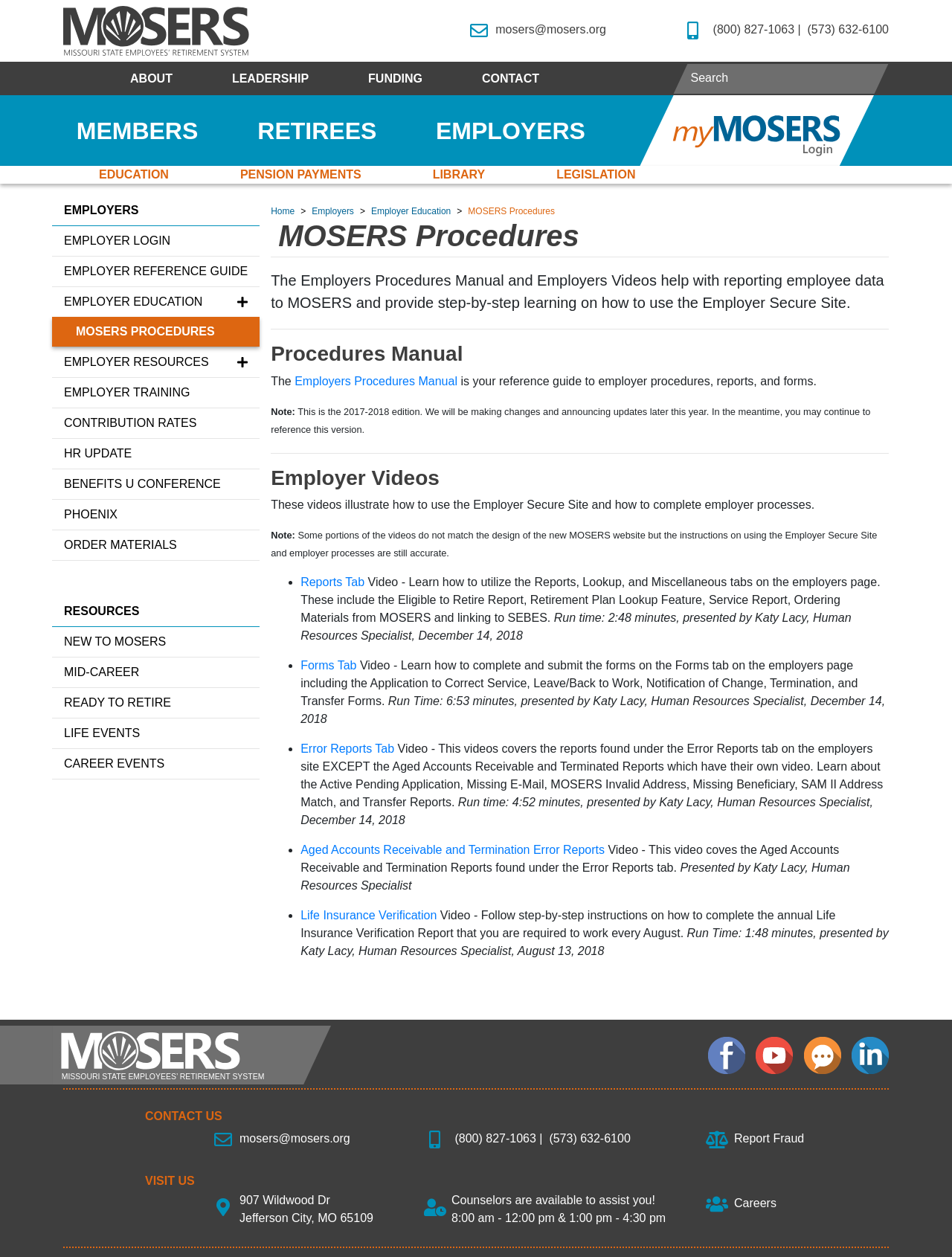How many videos are listed on this webpage?
Provide a detailed and well-explained answer to the question.

By examining the webpage content, I found that there are 5 videos listed: 'Reports Tab', 'Forms Tab', 'Error Reports Tab', 'Aged Accounts Receivable and Termination Error Reports', and 'Life Insurance Verification'.